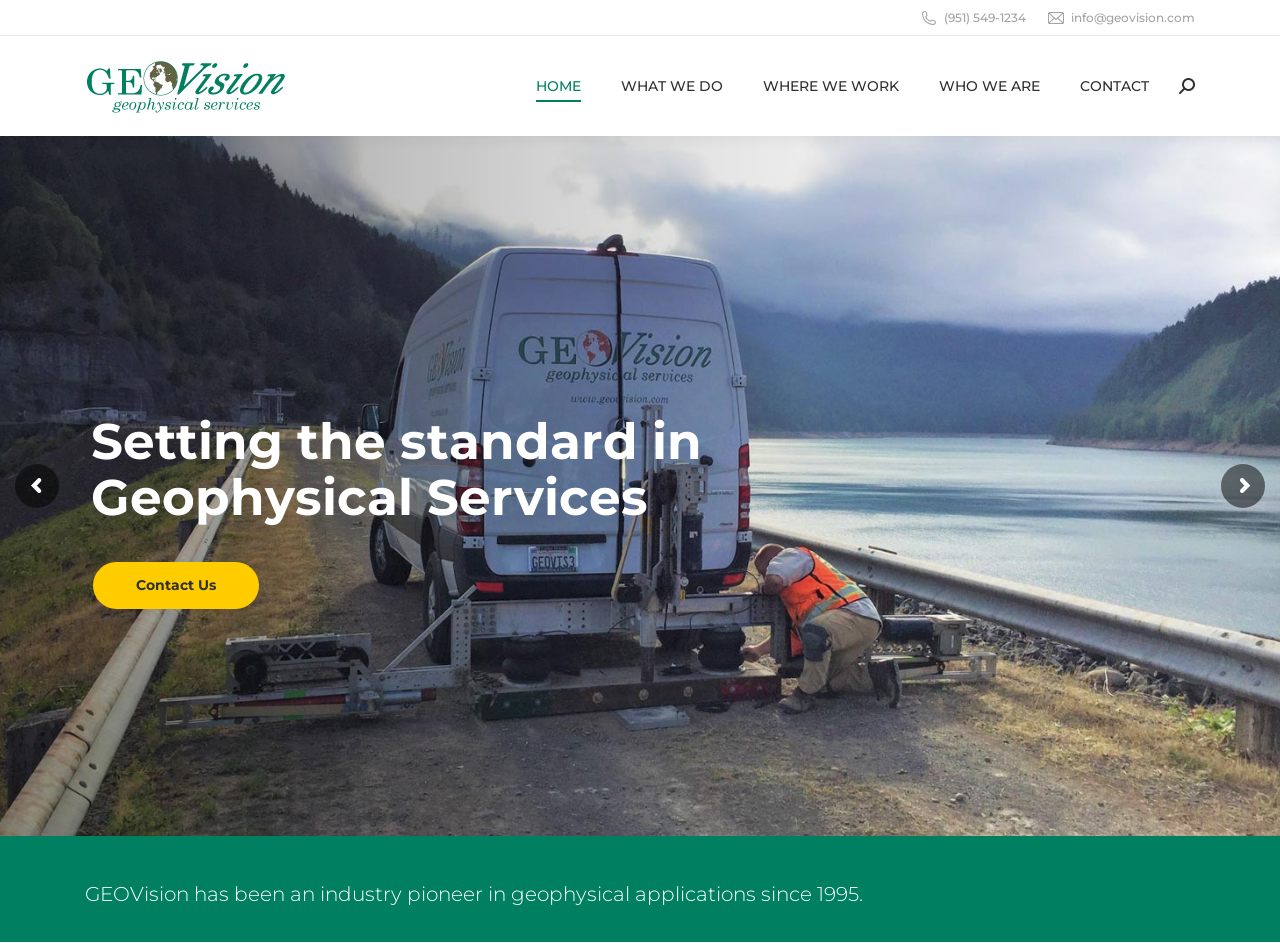What year did the company start its geophysical applications?
Please provide a single word or phrase based on the screenshot.

1995